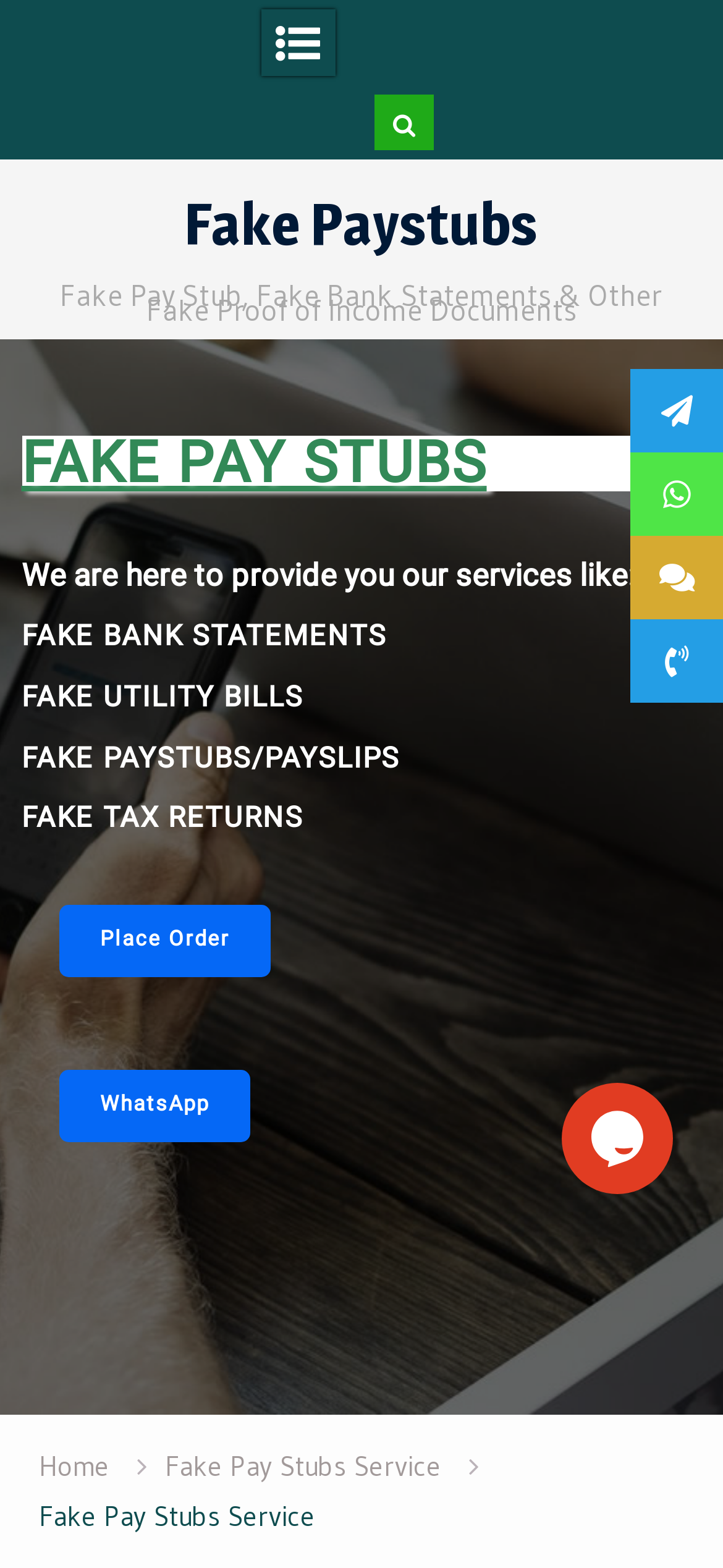How can users contact the website?
Answer with a single word or phrase by referring to the visual content.

WhatsApp